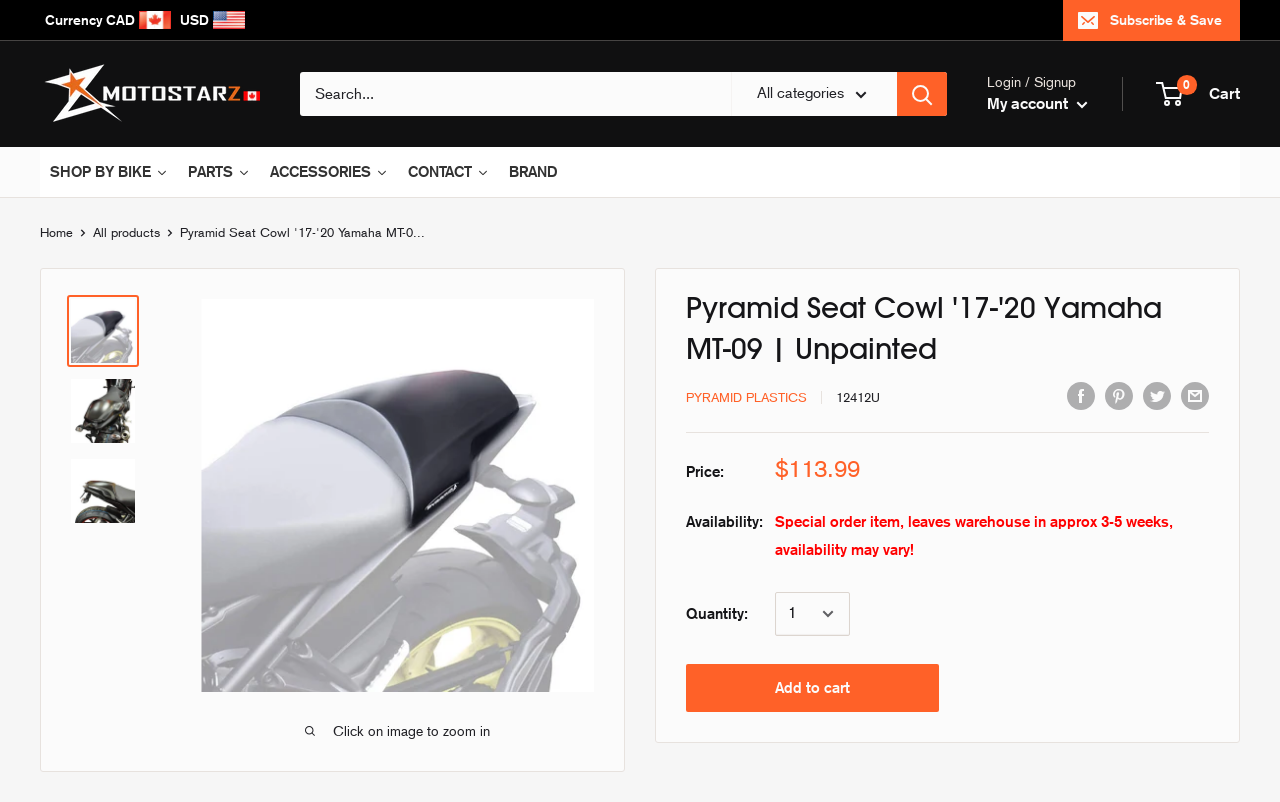Using the elements shown in the image, answer the question comprehensively: What is the brand of the Pyramid Seat Cowl?

The brand of the Pyramid Seat Cowl can be found in the product details section, where it is listed as 'PYRAMID PLASTICS' below the product title.